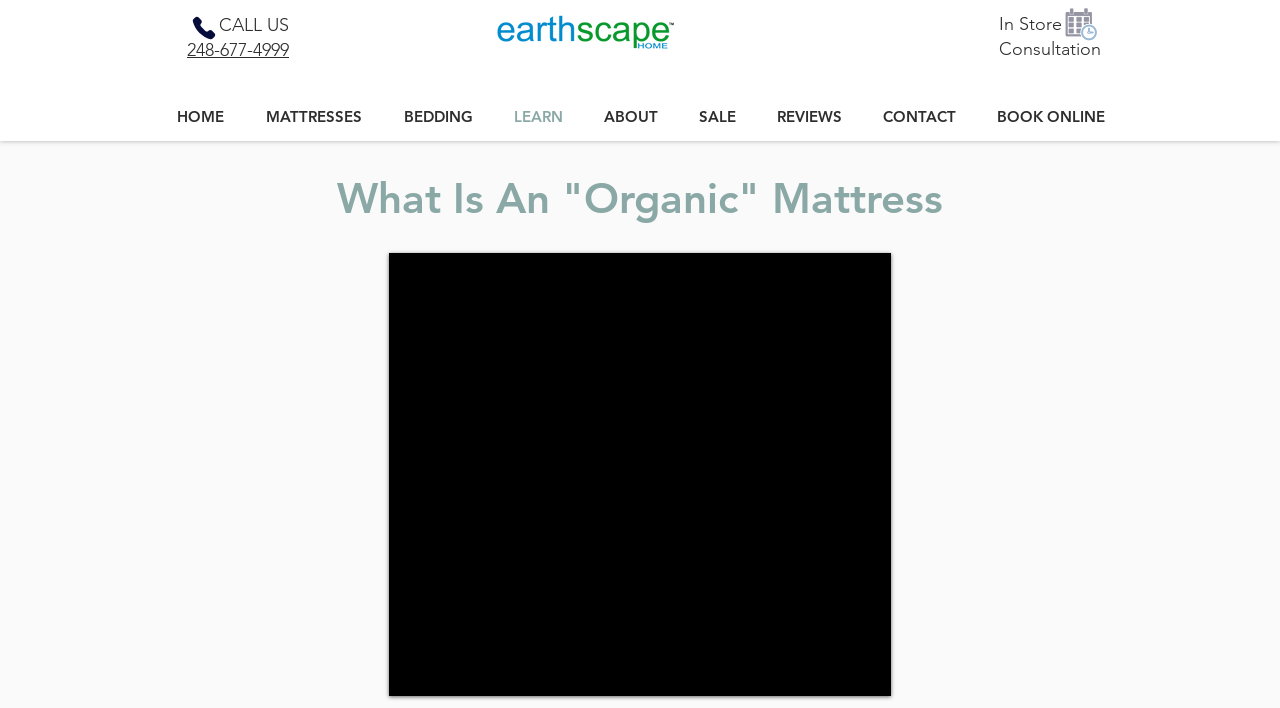Describe all visible elements and their arrangement on the webpage.

The webpage is about organic mattresses, with the title "What Is An Organic Mattress?" at the top. 

At the top left, there is a phone number "248-677-4999" next to the text "CALL US". Below it, there is a link labeled "Phone". 

On the top right, there are two options: "In Store" and "Consultation". Next to them, there is an image of a button labeled "Book Appt.png". 

Below the title, there is a navigation menu with seven options: "HOME", "MATTRESSES", "BEDDING", "LEARN", "ABOUT", "SALE", and "REVIEWS", followed by "CONTACT" and "BOOK ONLINE" at the end. 

The main content of the webpage starts with a heading "What Is An 'Organic' Mattress". Below the heading, there is a large canvas that occupies most of the page, likely containing the main article or content about organic mattresses.